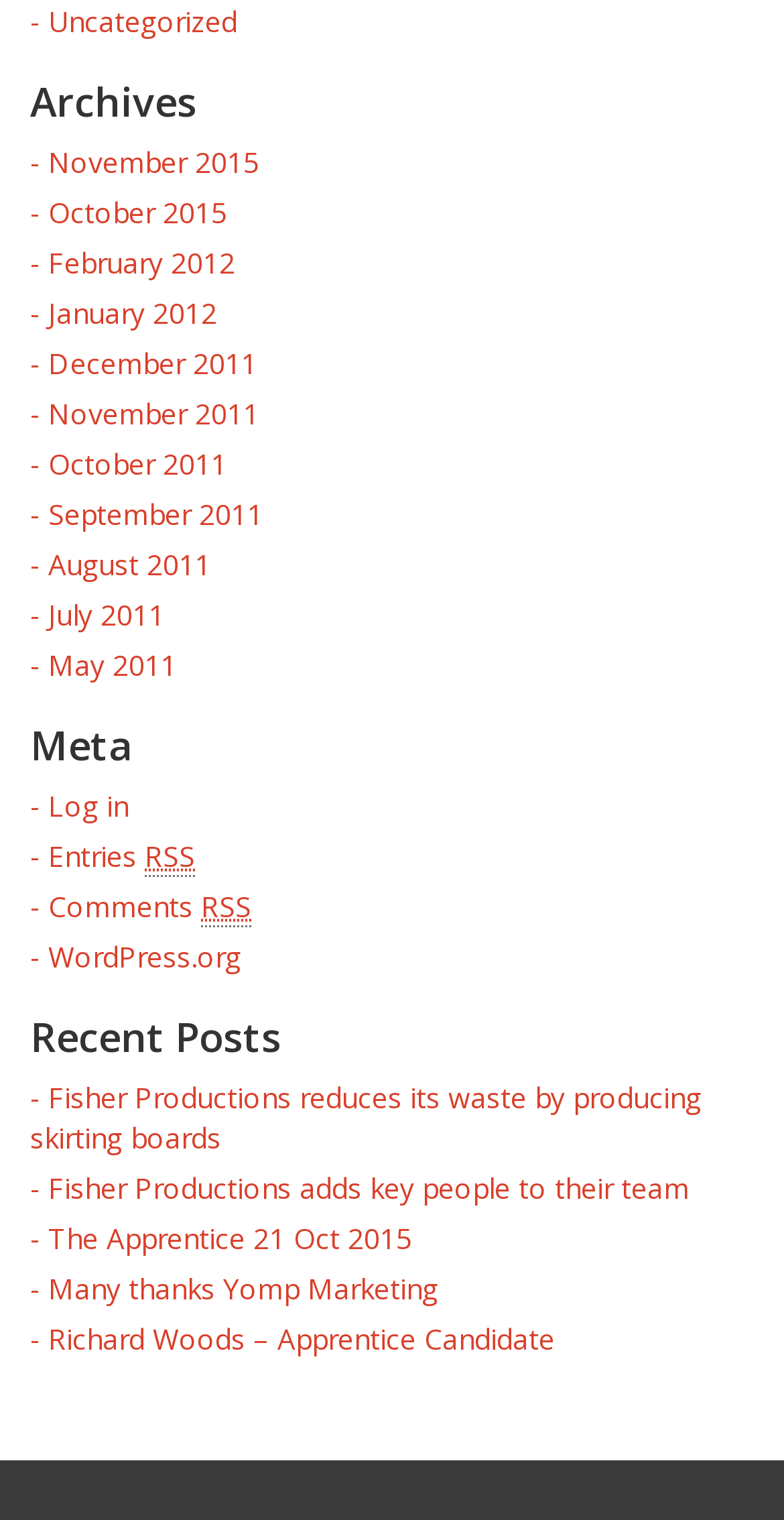Please locate the bounding box coordinates of the element that should be clicked to achieve the given instruction: "View recent post about Fisher Productions".

[0.038, 0.709, 0.895, 0.76]